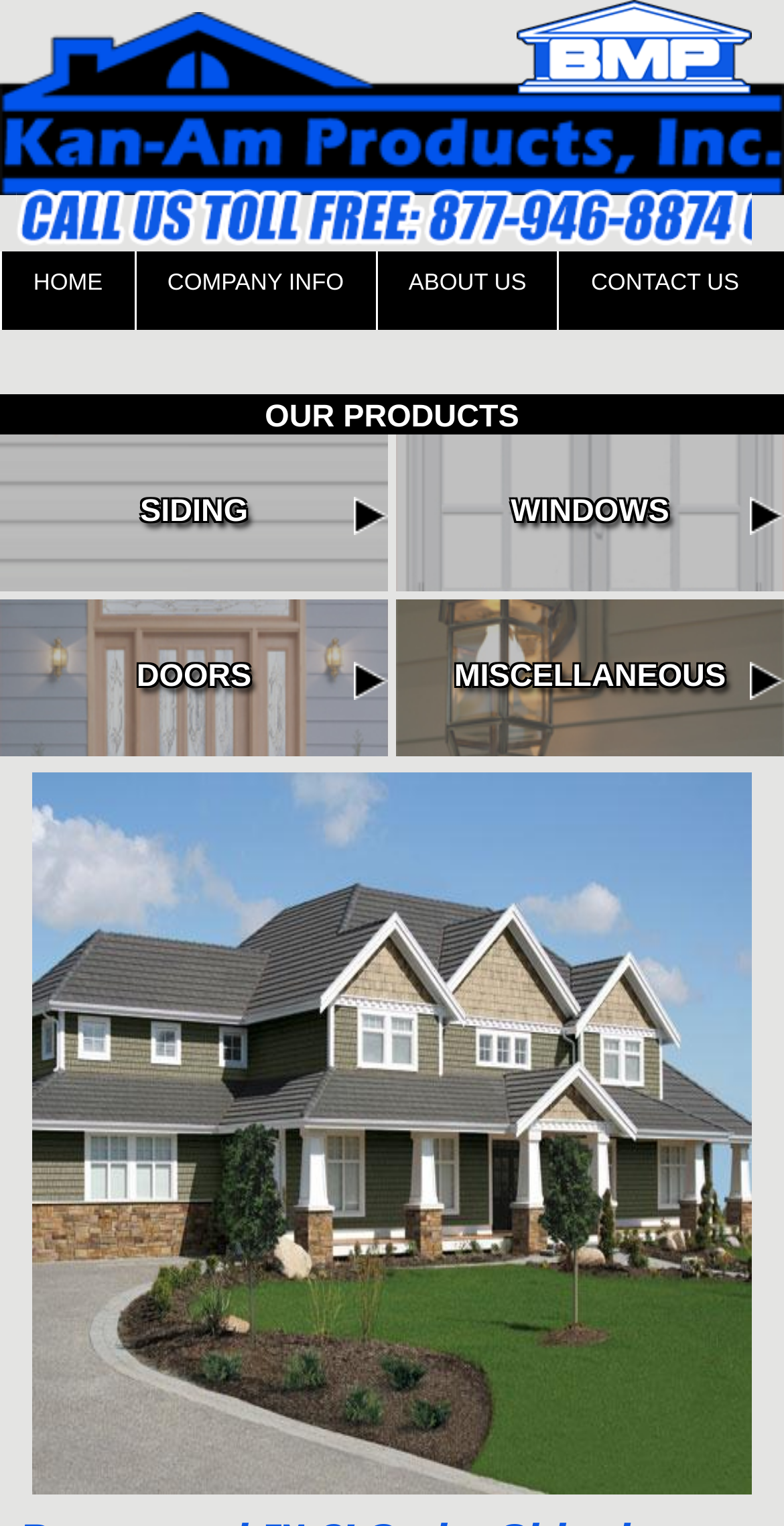What is the purpose of the 'HOME' link? Based on the image, give a response in one word or a short phrase.

To go to the homepage